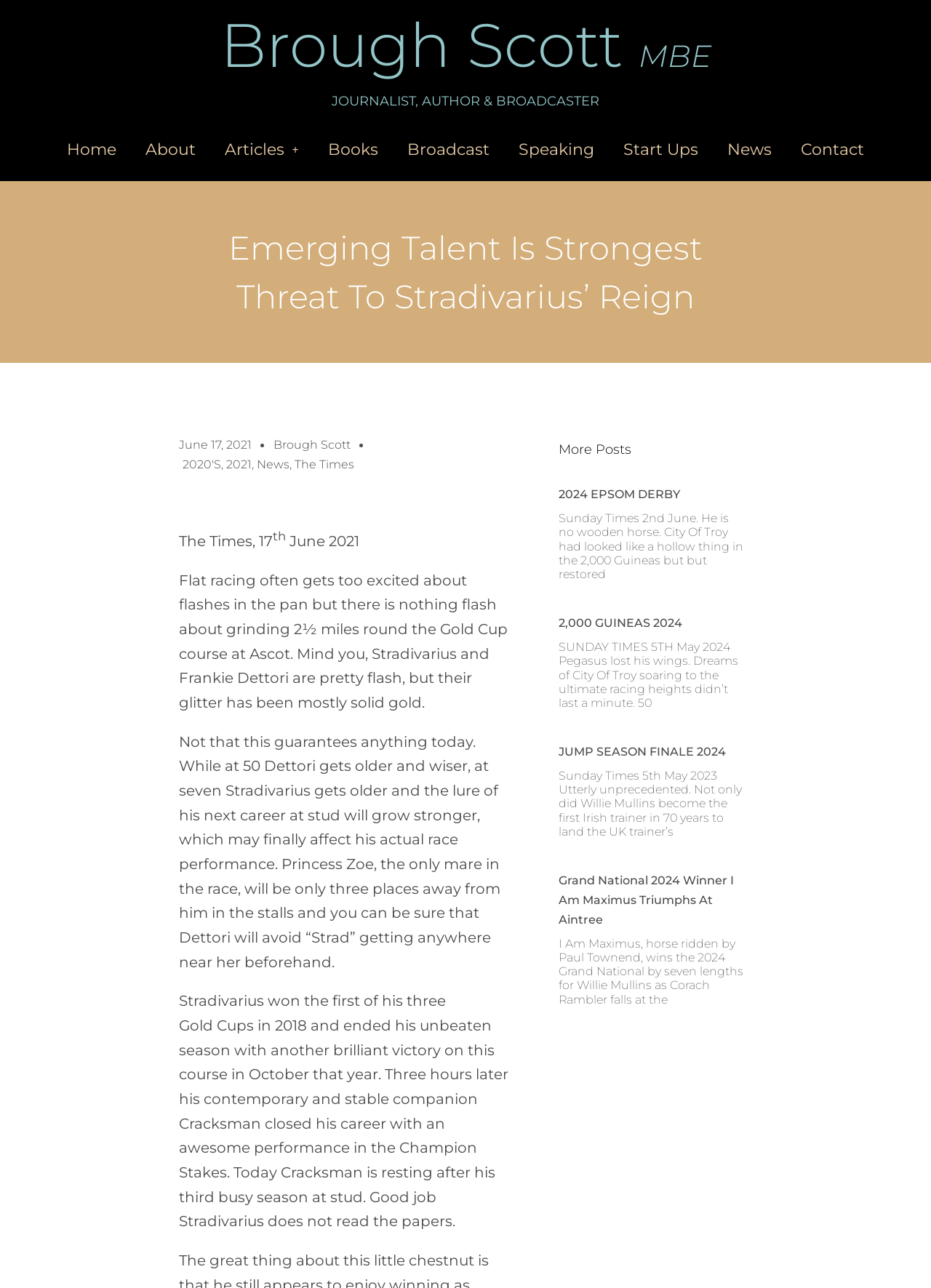Pinpoint the bounding box coordinates of the area that must be clicked to complete this instruction: "Click on the 'Home' link".

[0.057, 0.104, 0.141, 0.129]